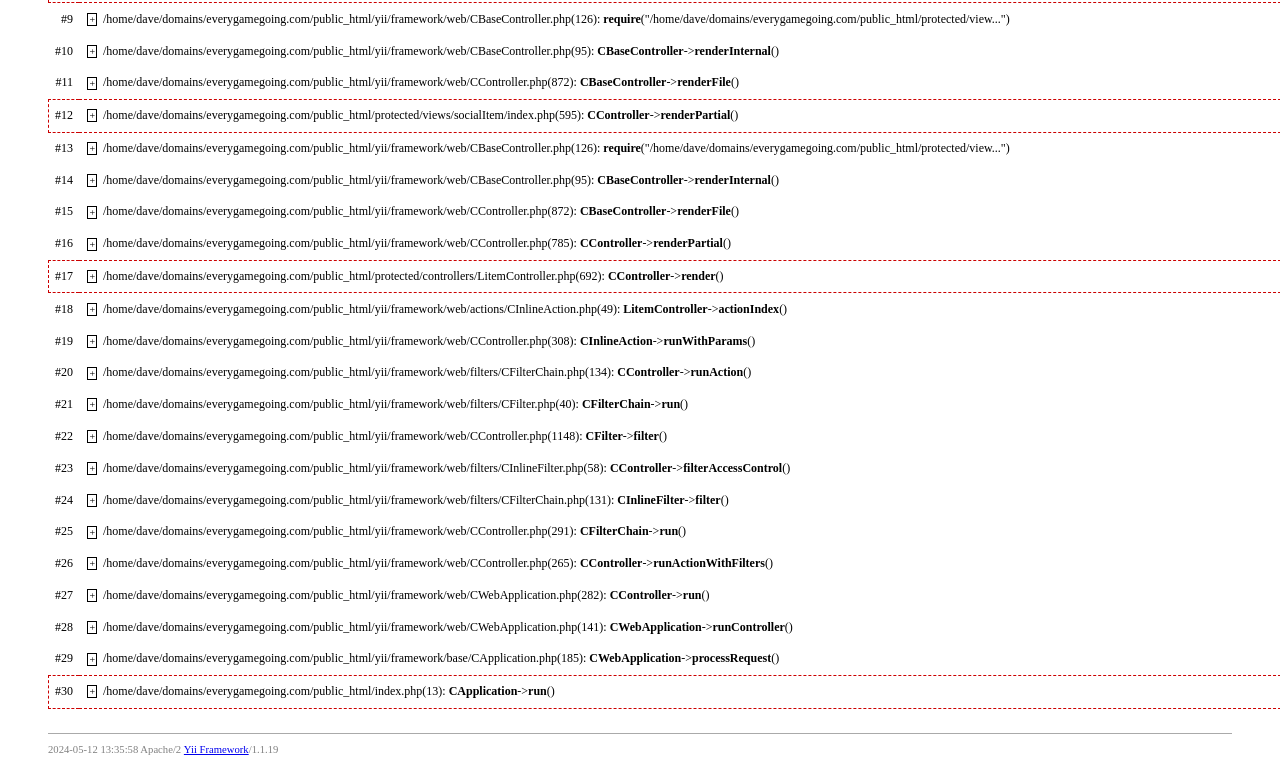What is the framework mentioned at the bottom of the page?
Offer a detailed and full explanation in response to the question.

I looked at the bottom of the page and found a link with the text 'Yii Framework', which suggests that the webpage is built using this framework.